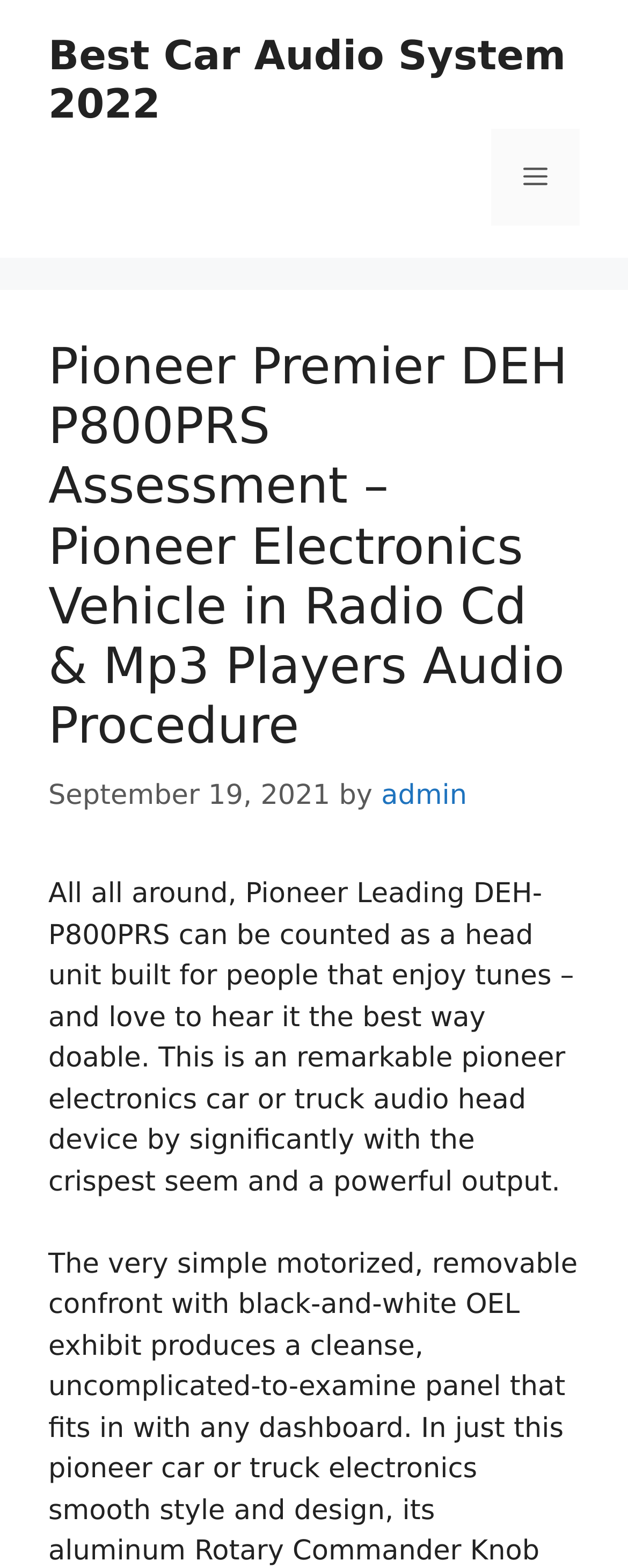What is the brand of the car audio system? Please answer the question using a single word or phrase based on the image.

Pioneer